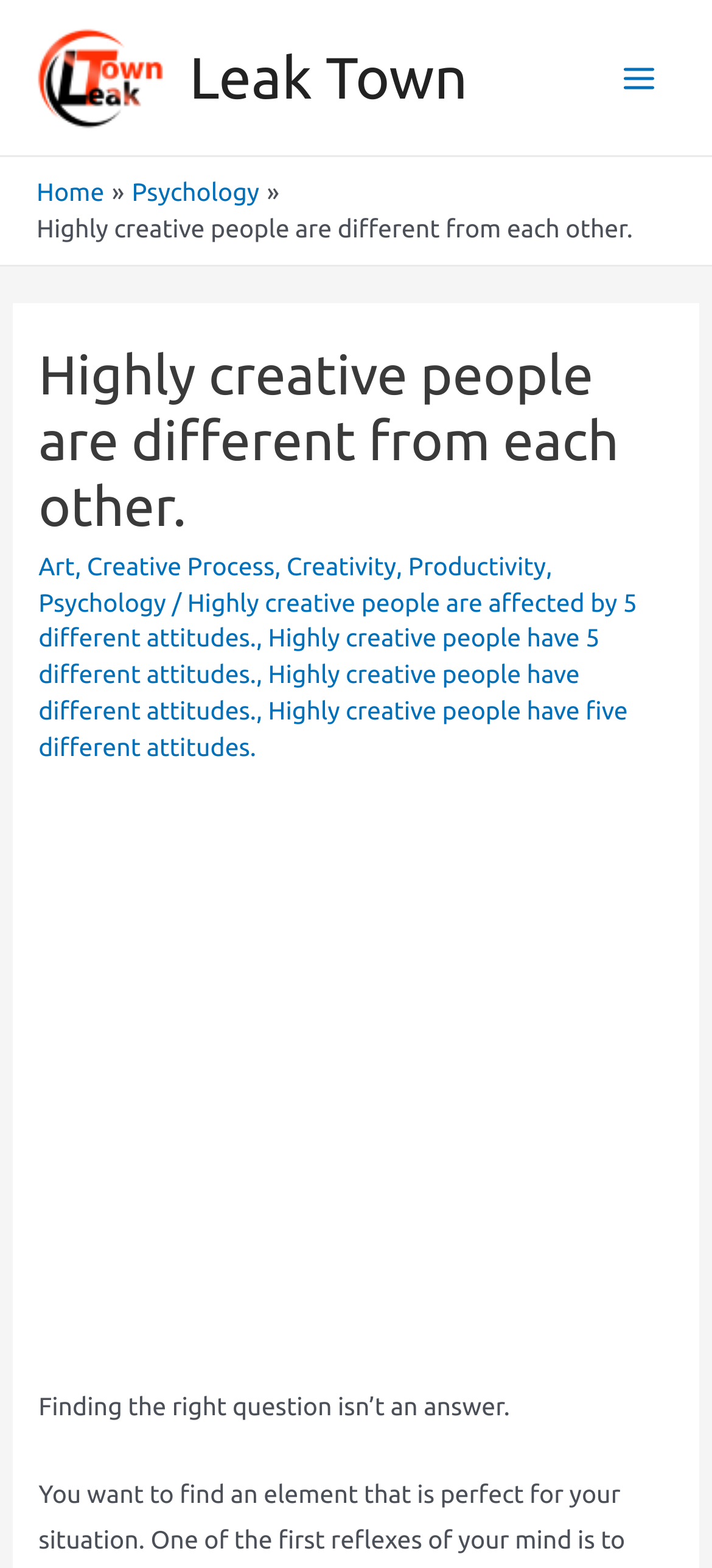Please provide a detailed answer to the question below by examining the image:
What is the purpose of the 'Main Menu' button?

The 'Main Menu' button is likely used to expand or collapse the menu, as it is an interactive element with an 'expanded' property. This allows users to access more menu options or hide them when not needed.